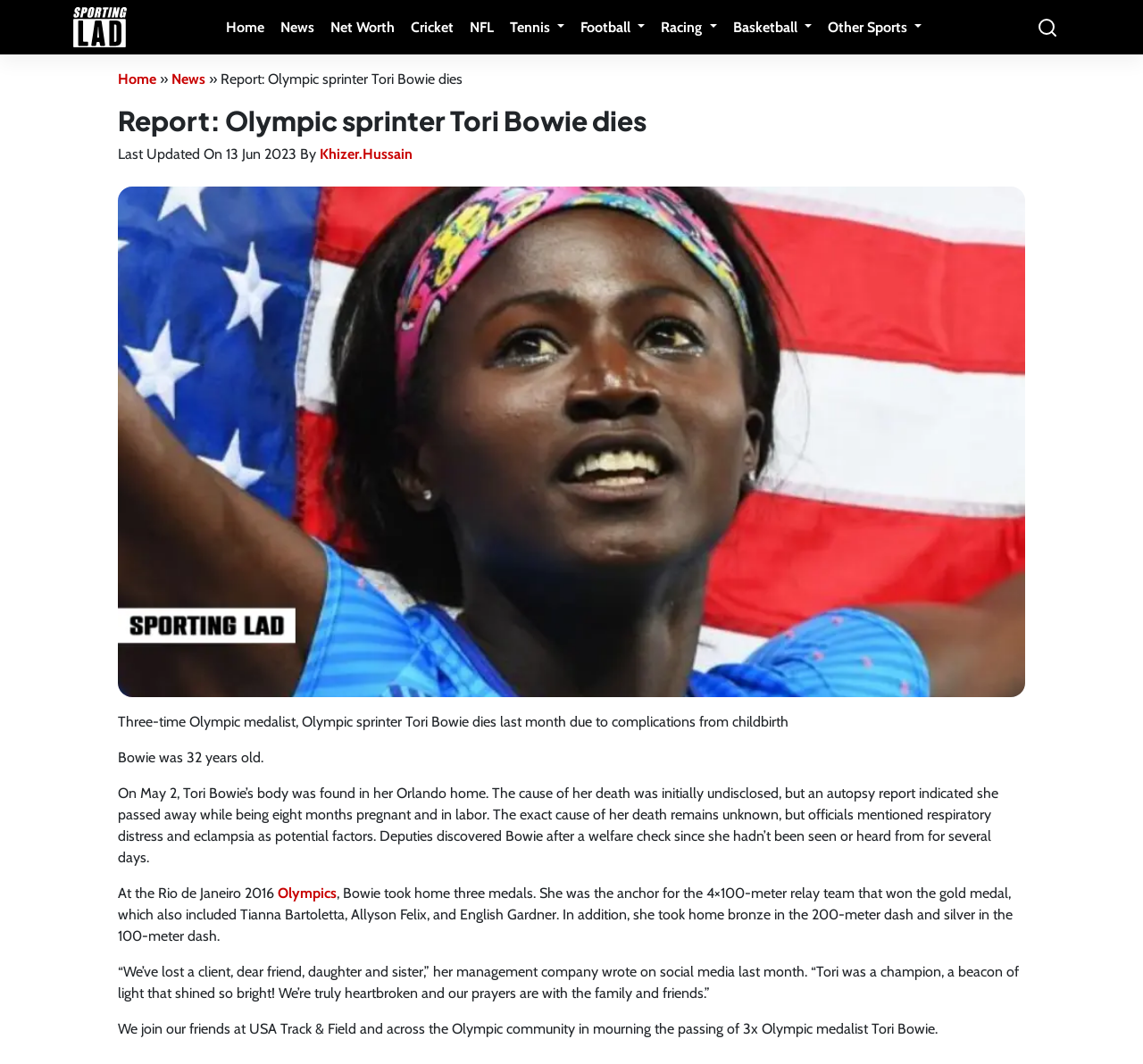Identify the bounding box coordinates necessary to click and complete the given instruction: "View the image of Olympic sprinter Tori Bowie".

[0.103, 0.175, 0.897, 0.655]